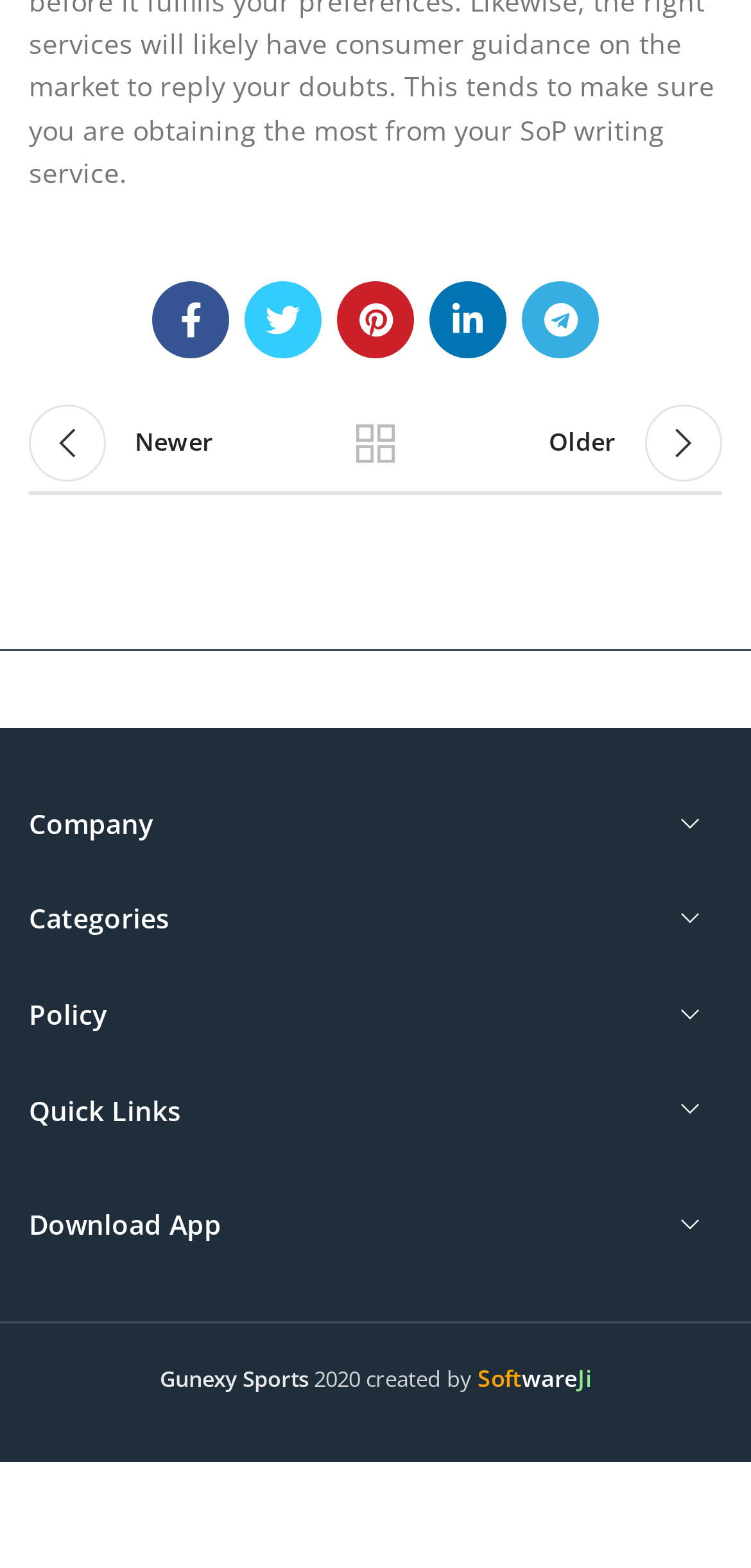From the webpage screenshot, predict the bounding box coordinates (top-left x, top-left y, bottom-right x, bottom-right y) for the UI element described here: Gunexy Sports

[0.213, 0.869, 0.41, 0.888]